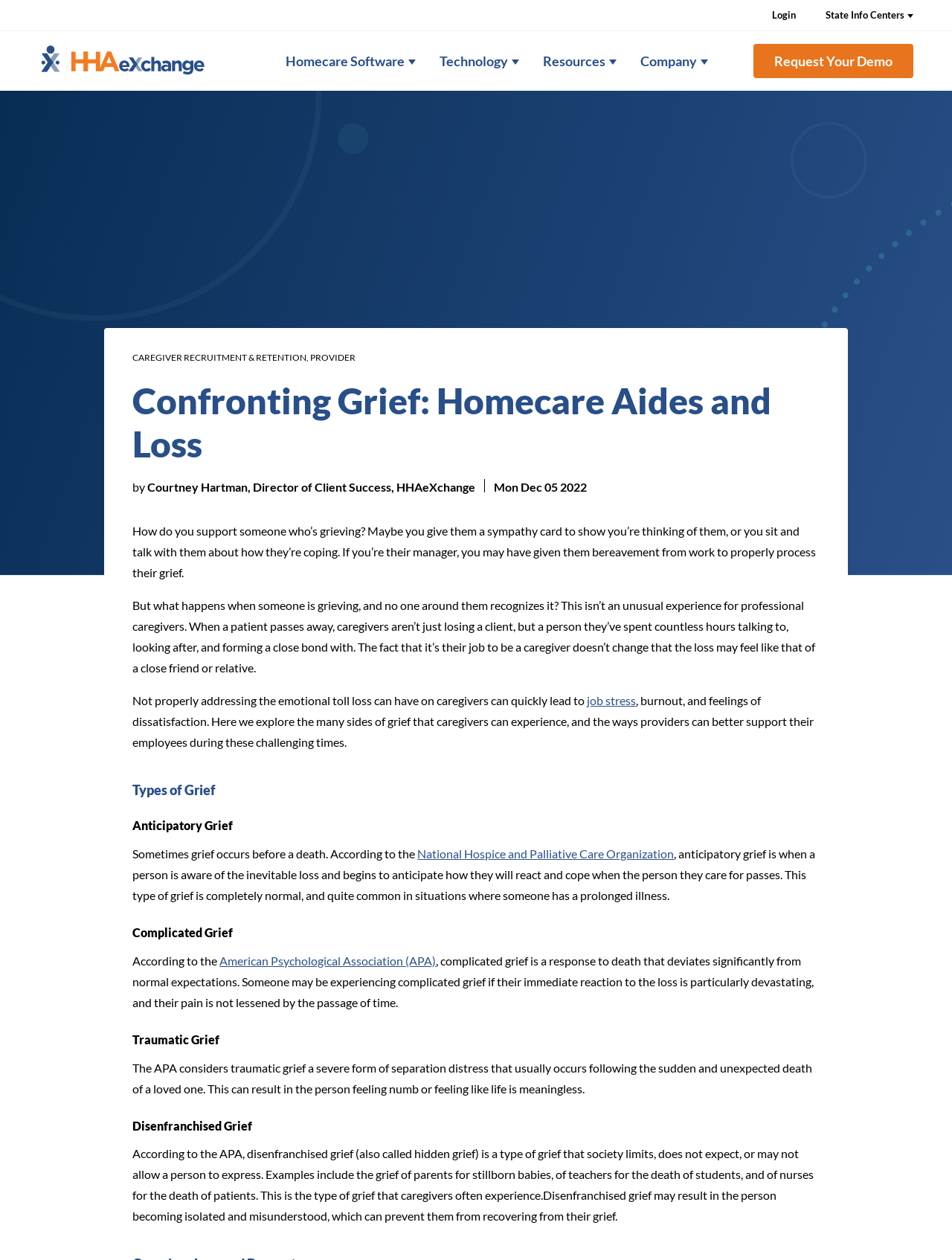Provide a one-word or one-phrase answer to the question:
What is the purpose of the 'Back to top' link?

To go back to the top of the page